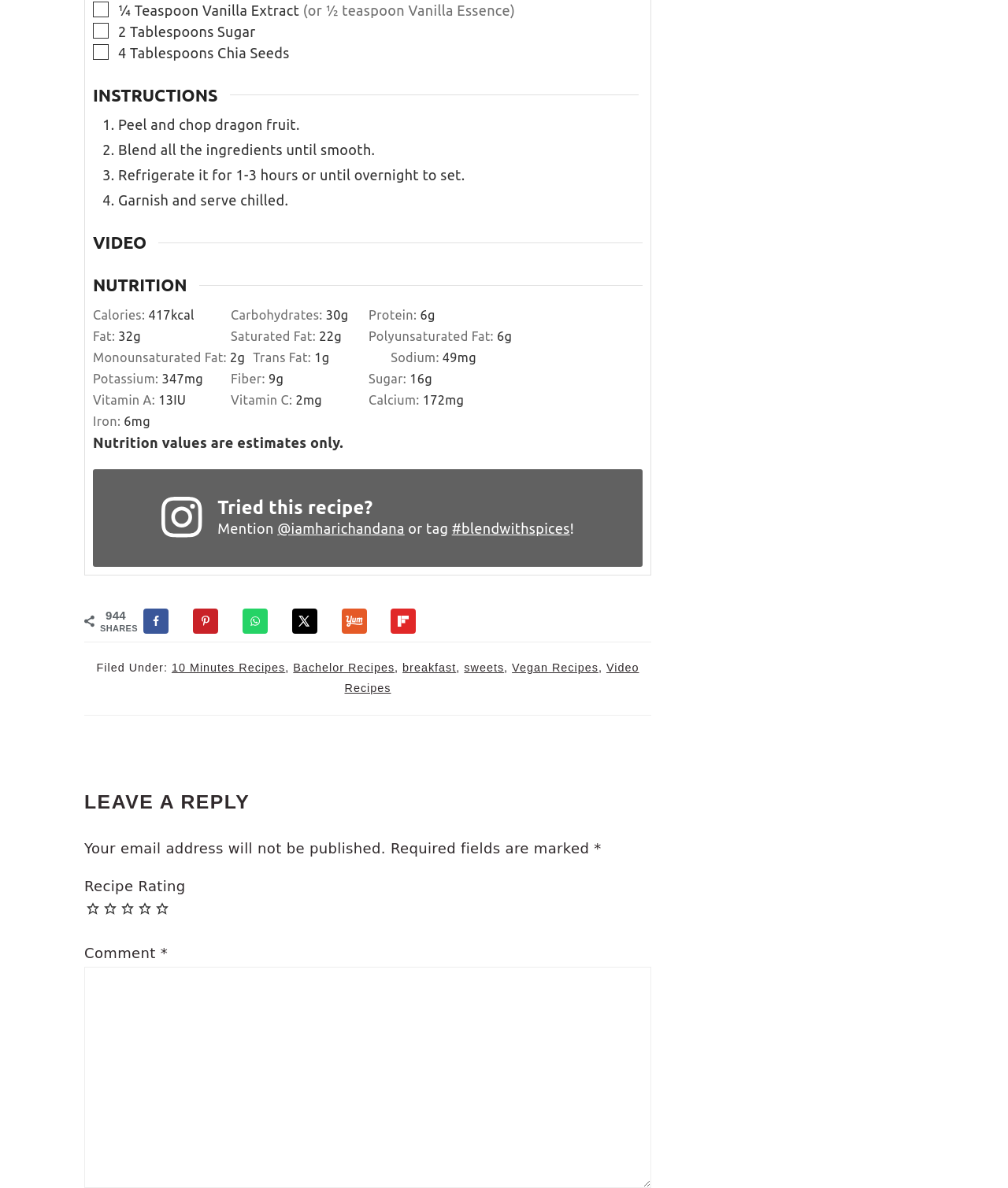Locate the bounding box coordinates of the element's region that should be clicked to carry out the following instruction: "Click the link to share on Facebook". The coordinates need to be four float numbers between 0 and 1, i.e., [left, top, right, bottom].

[0.142, 0.512, 0.181, 0.533]